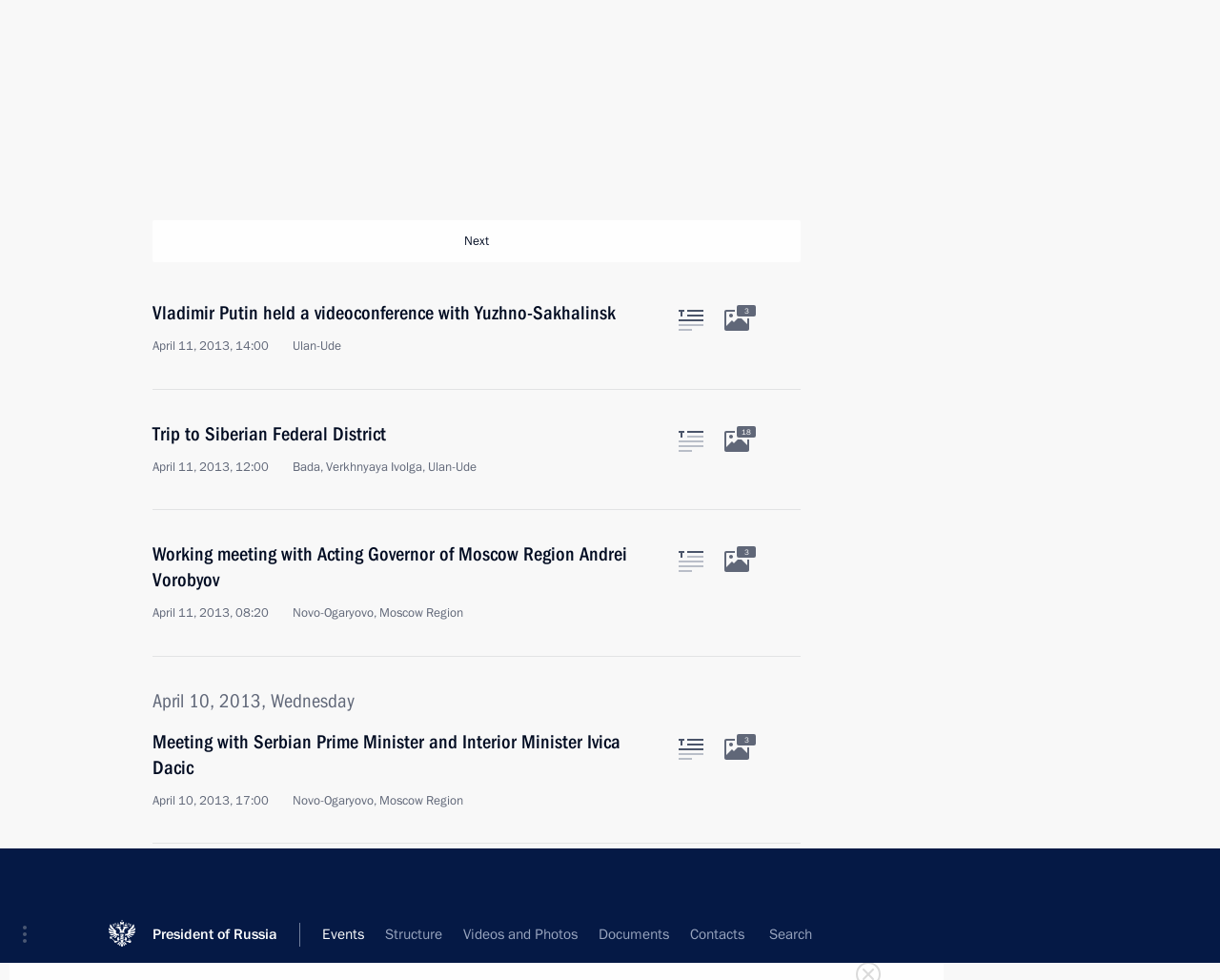Locate the coordinates of the bounding box for the clickable region that fulfills this instruction: "Go to the Events page".

[0.255, 0.0, 0.307, 0.058]